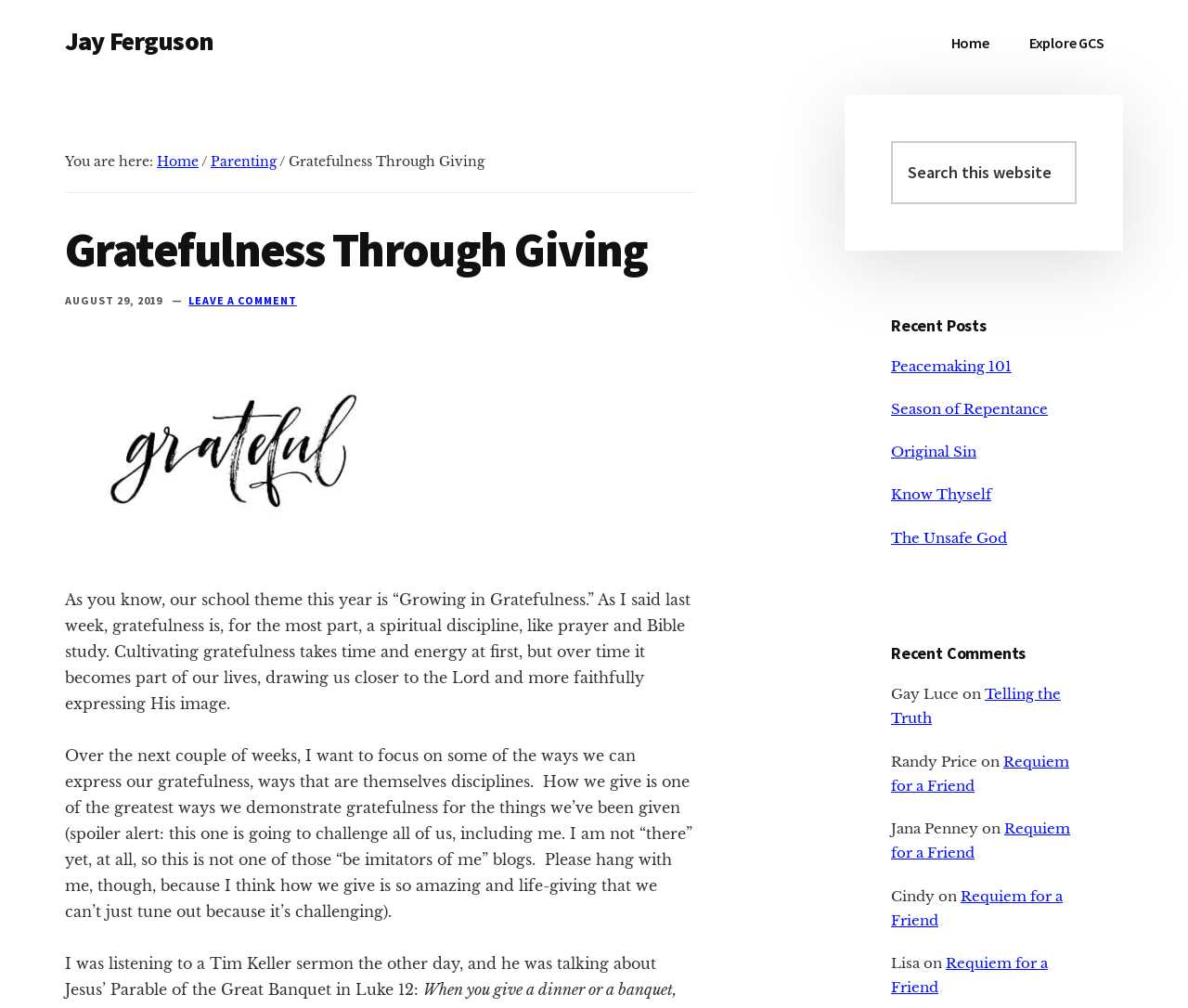Use a single word or phrase to answer the question:
What is the name of the sermon mentioned in the blog post?

Tim Keller sermon